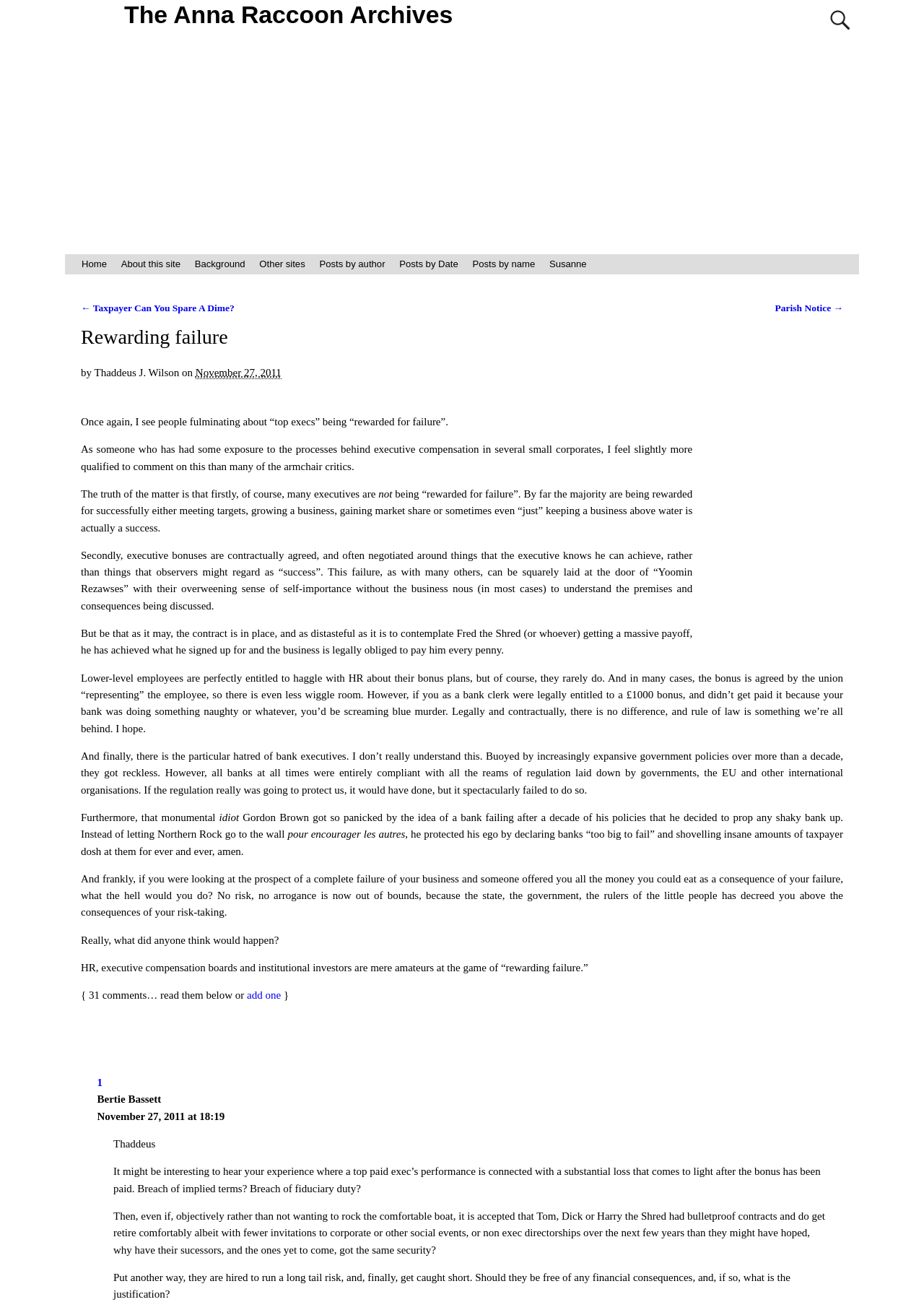What is the purpose of the search box?
Please respond to the question with a detailed and well-explained answer.

The purpose of the search box is inferred from its location and functionality. It is located at the top right corner of the webpage, and its bounding box coordinates indicate that it is a separate element from the rest of the webpage content. Its functionality is likely to search the website for specific keywords or phrases.